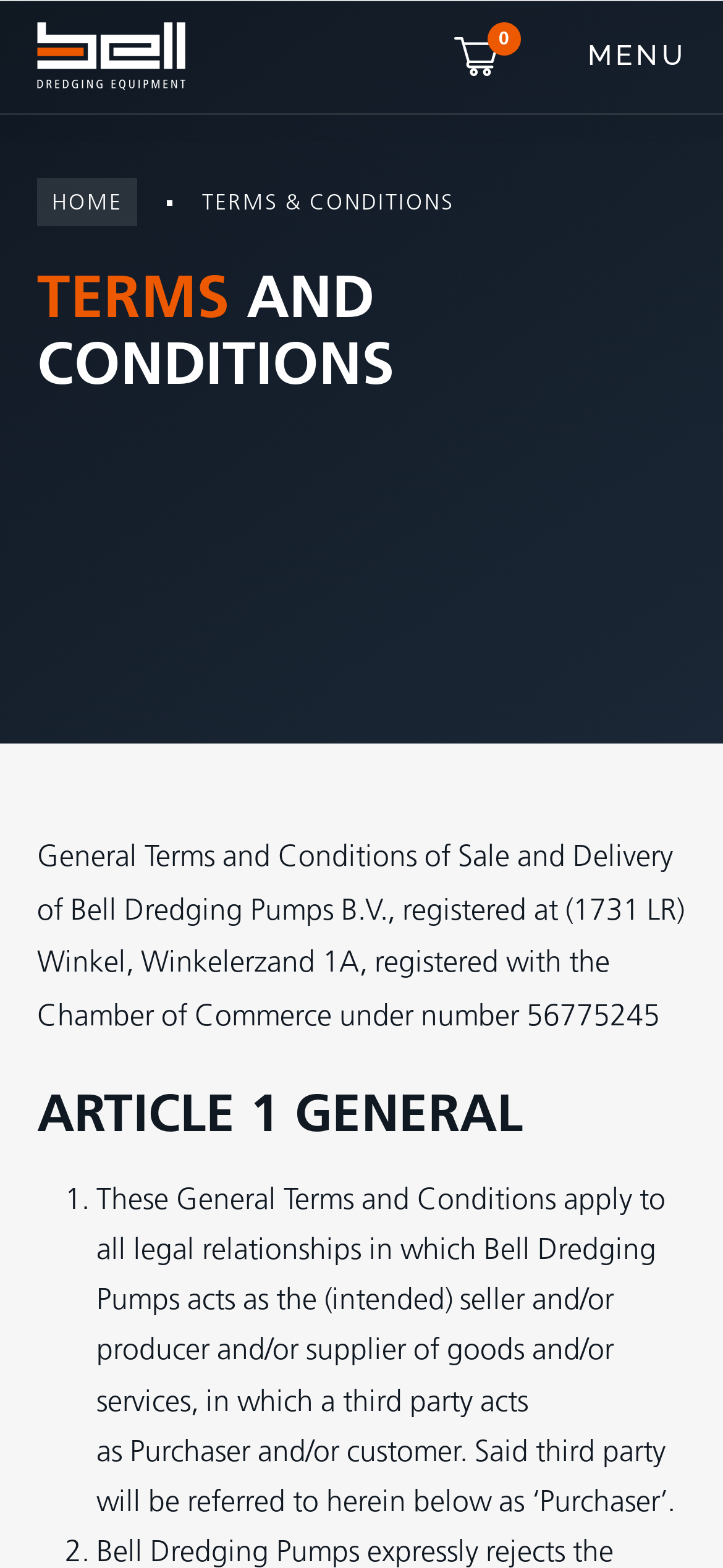What is the headline of the webpage?

TERMS AND CONDITIONS